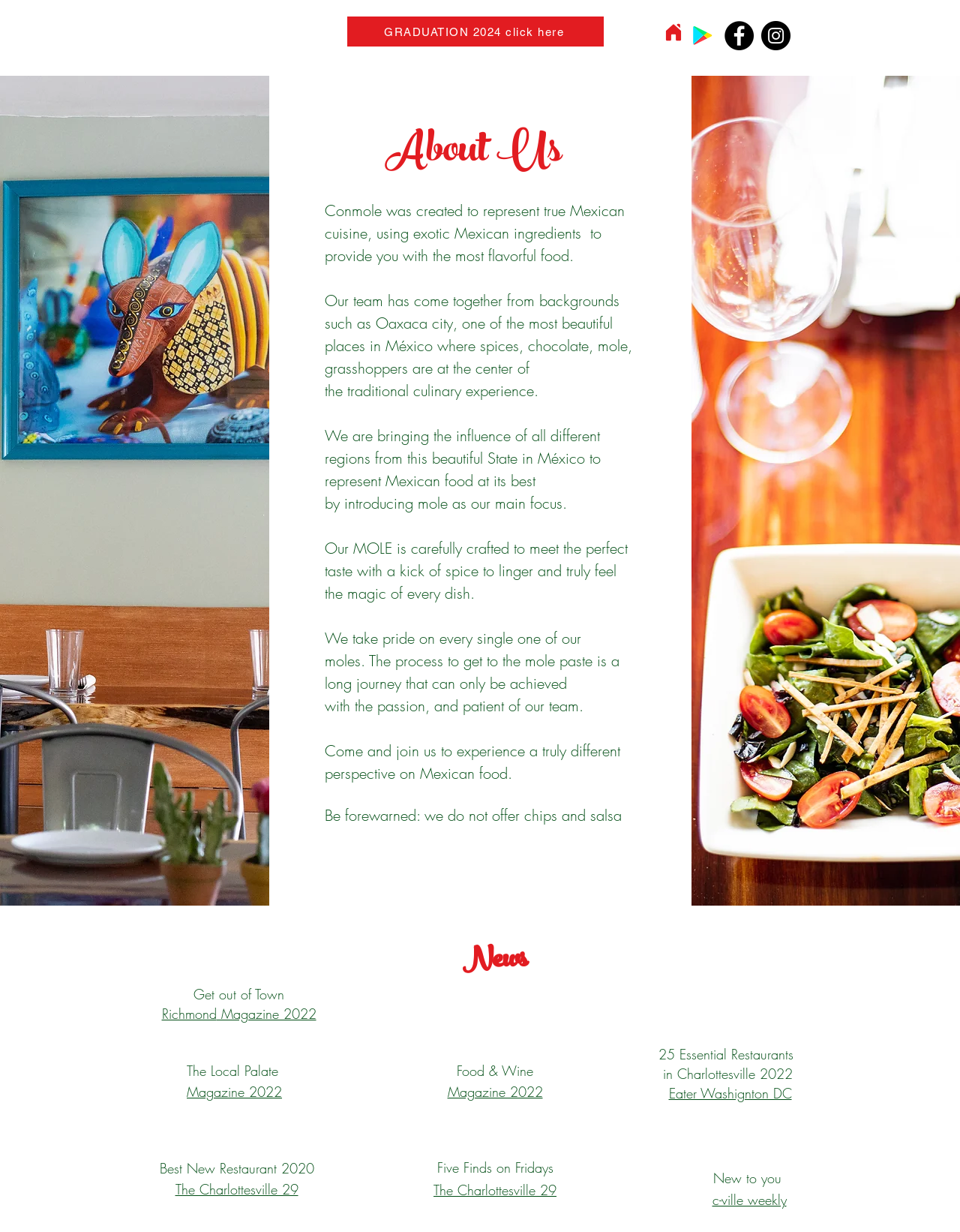Utilize the information from the image to answer the question in detail:
How many regions from Mexico are represented in Conmole's menu?

According to the webpage content, the team is bringing the influence of all different regions from Mexico to represent Mexican food at its best. It doesn't specify a particular number, but rather mentions 'different regions'.